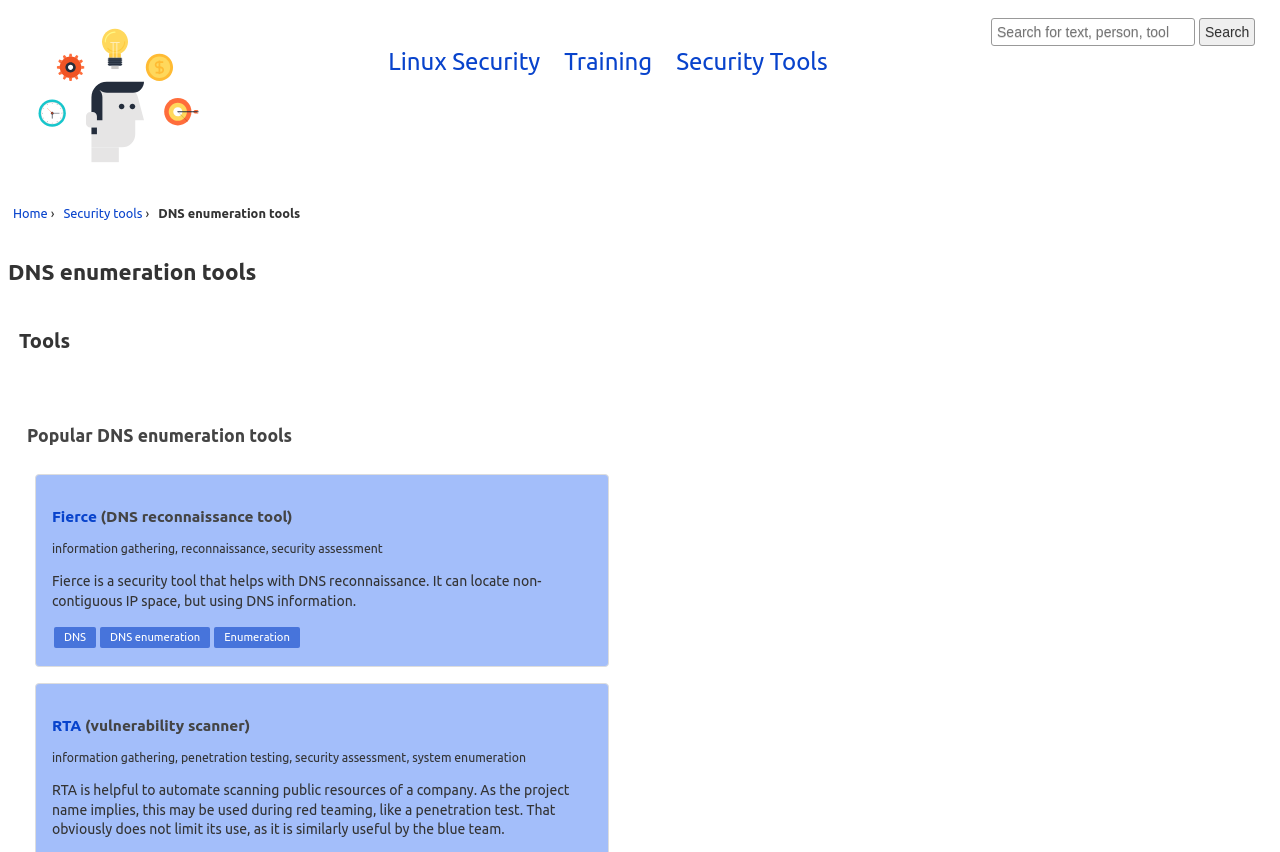Using the provided description My Account, find the bounding box coordinates for the UI element. Provide the coordinates in (top-left x, top-left y, bottom-right x, bottom-right y) format, ensuring all values are between 0 and 1.

None